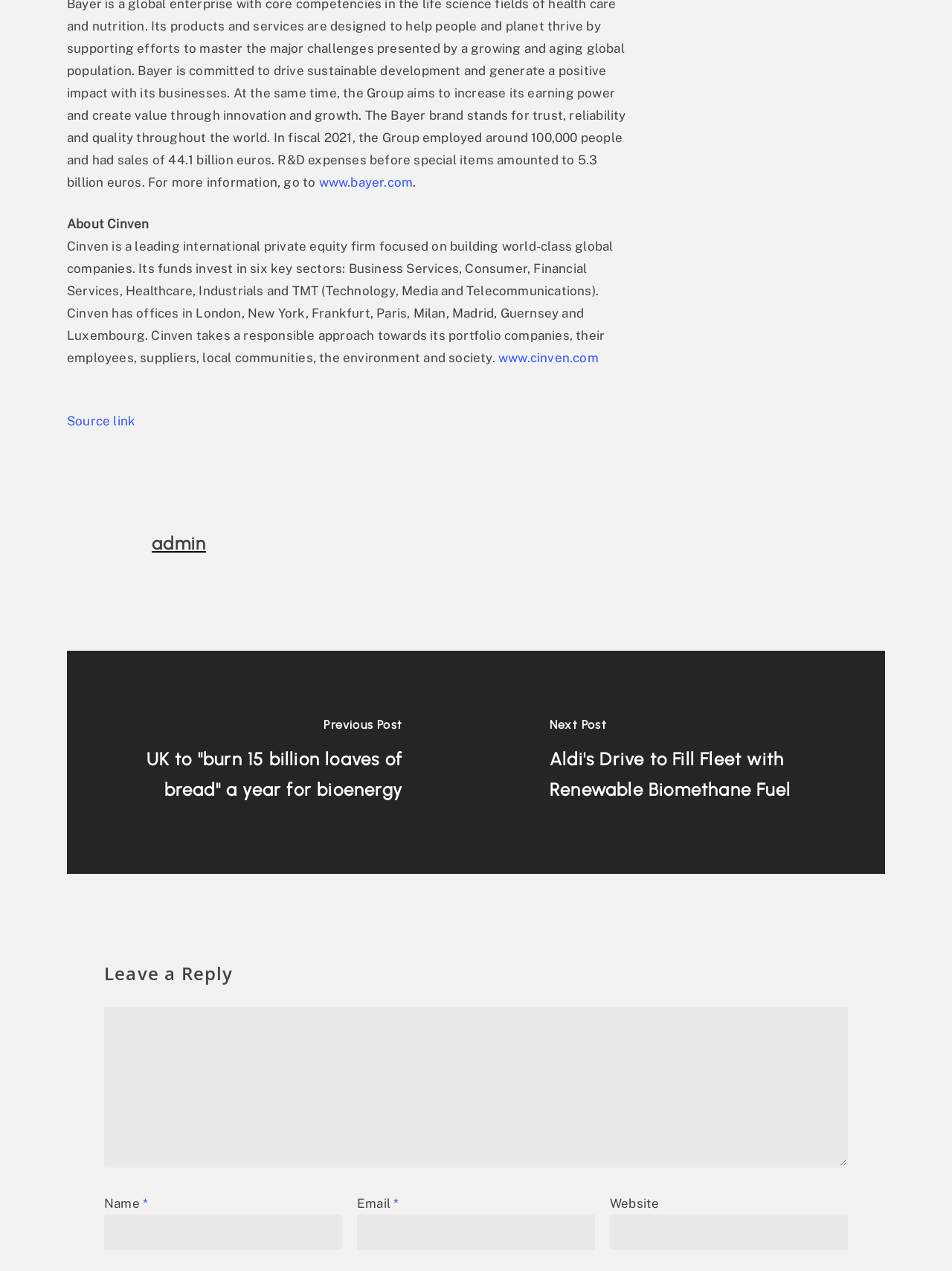What is Cinven's focus?
From the screenshot, supply a one-word or short-phrase answer.

Building world-class global companies